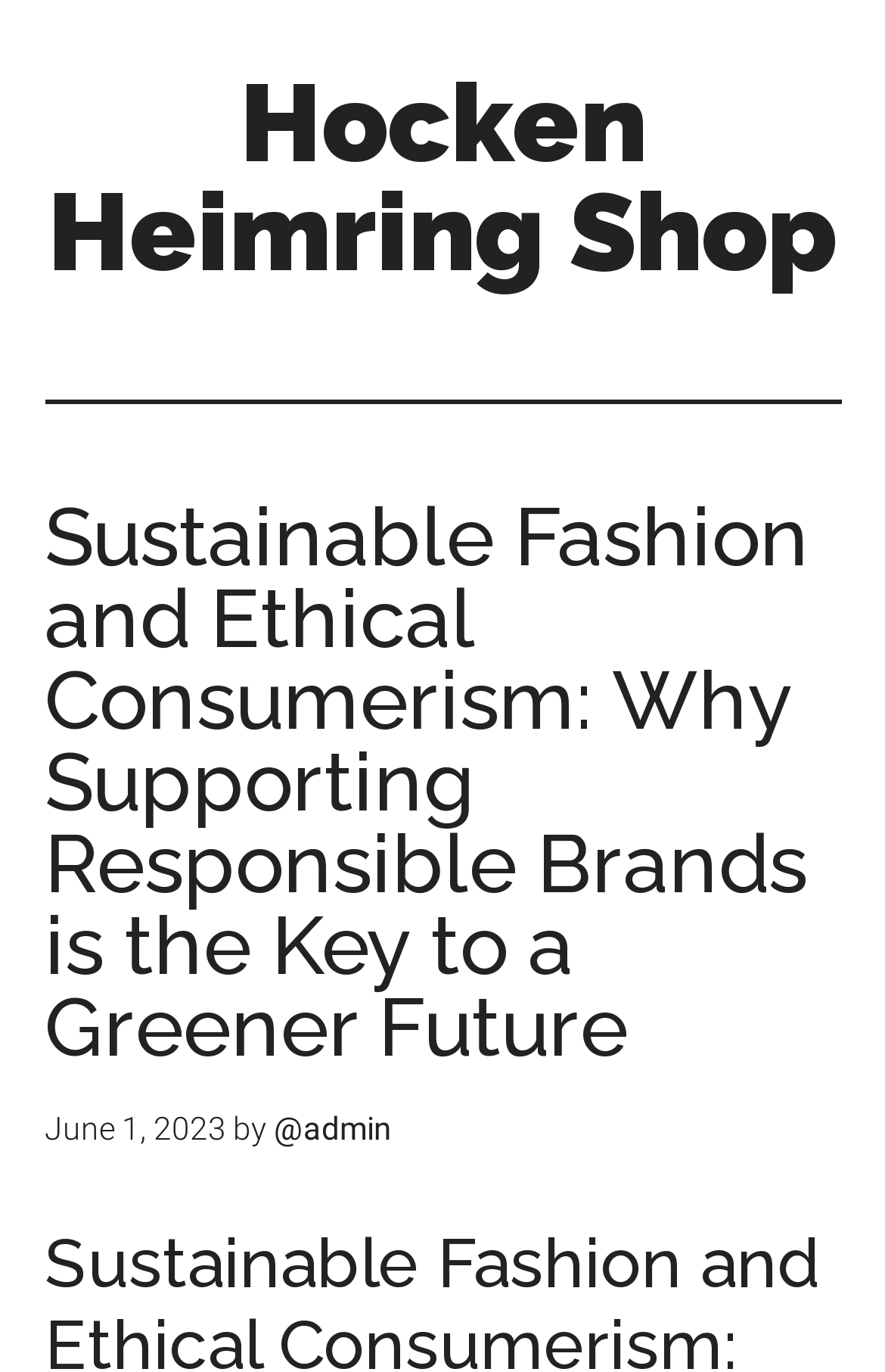Use the information in the screenshot to answer the question comprehensively: When was the article published?

I found the publication date by looking at the time element which is a child of the header element, and it contains the static text 'June 1, 2023'.